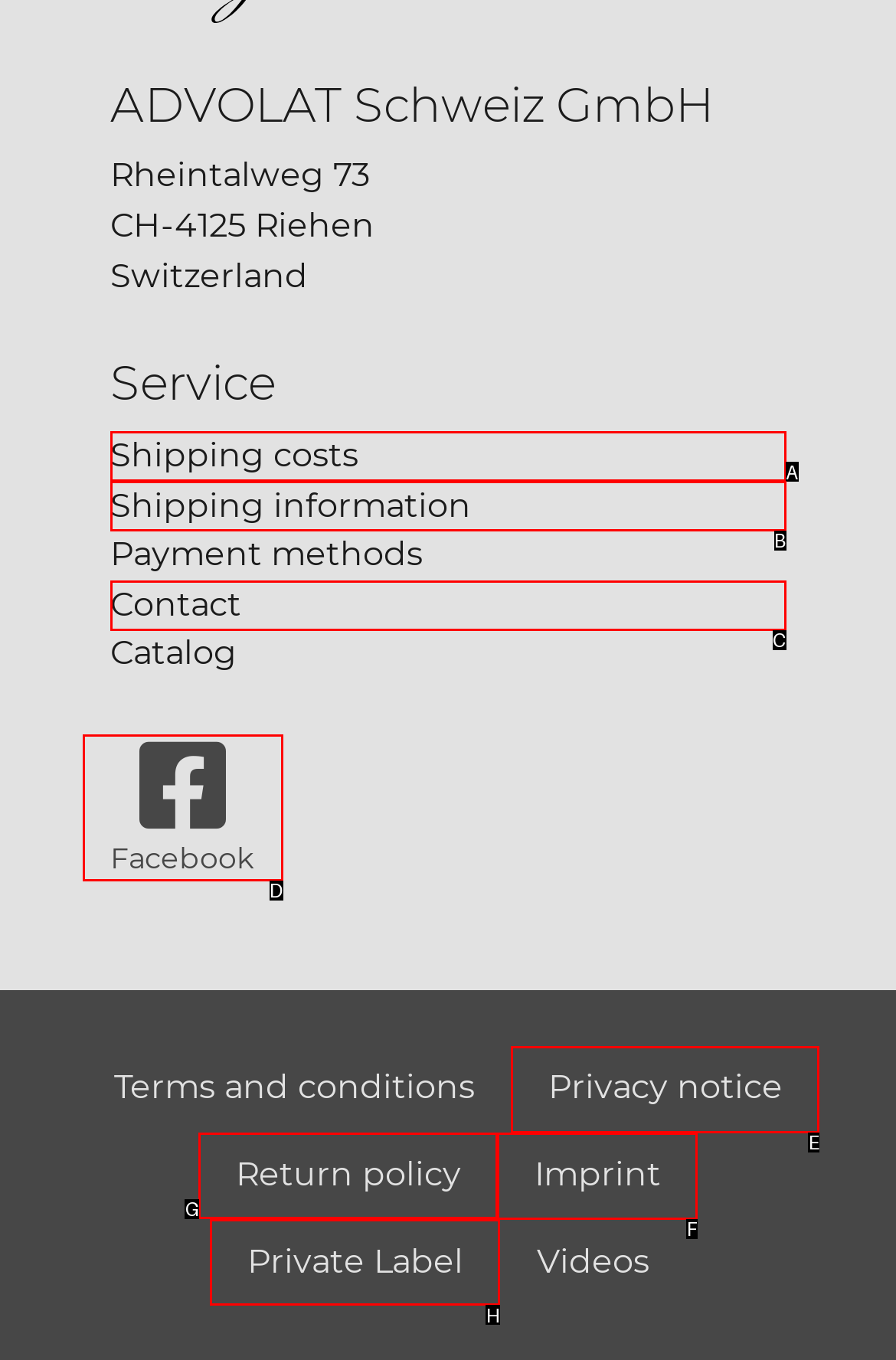Indicate the HTML element that should be clicked to perform the task: Check return policy Reply with the letter corresponding to the chosen option.

G